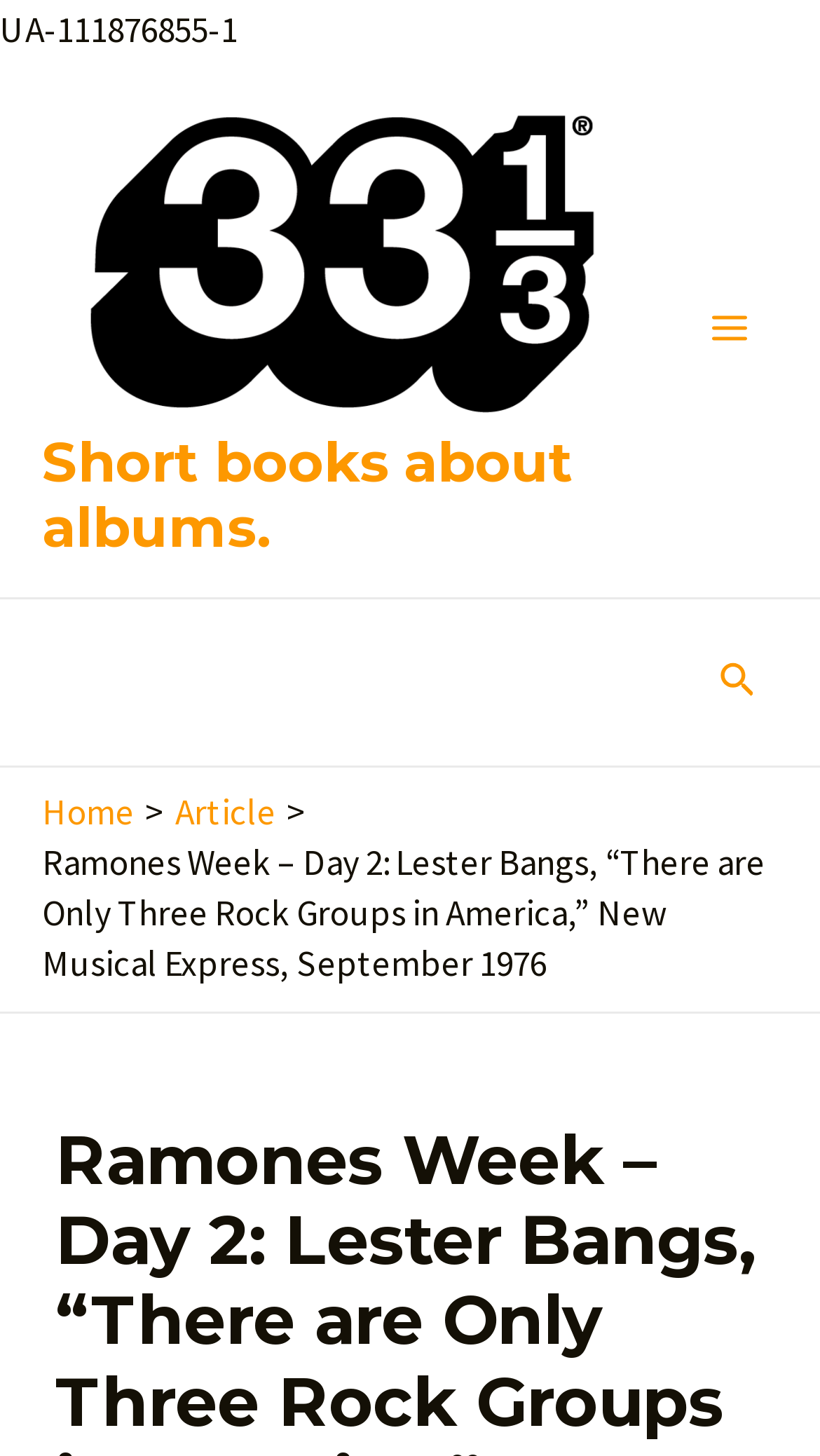From the webpage screenshot, predict the bounding box of the UI element that matches this description: "alt="Short books about albums."".

[0.051, 0.162, 0.781, 0.194]